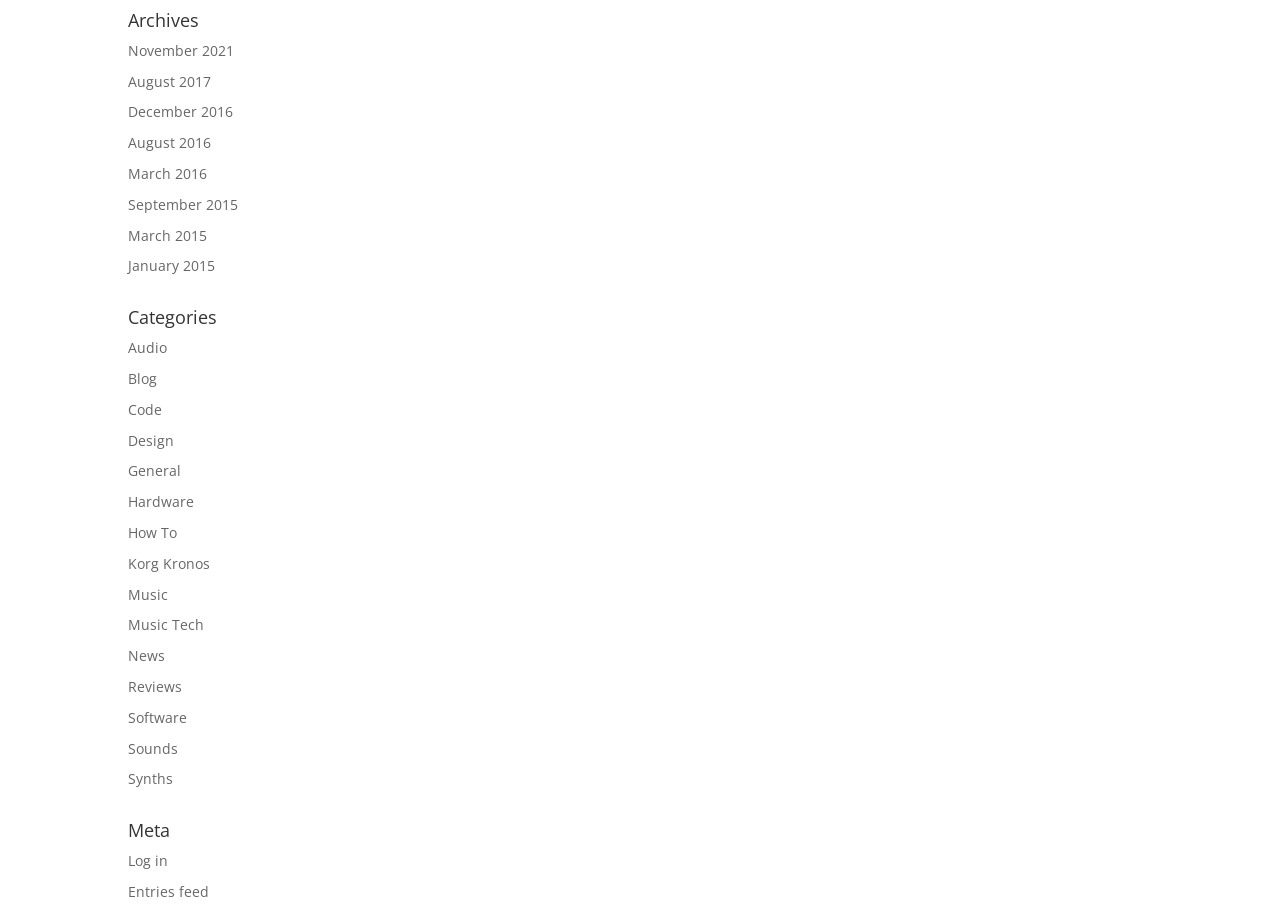Please identify the coordinates of the bounding box that should be clicked to fulfill this instruction: "View entries feed".

[0.1, 0.97, 0.163, 0.991]